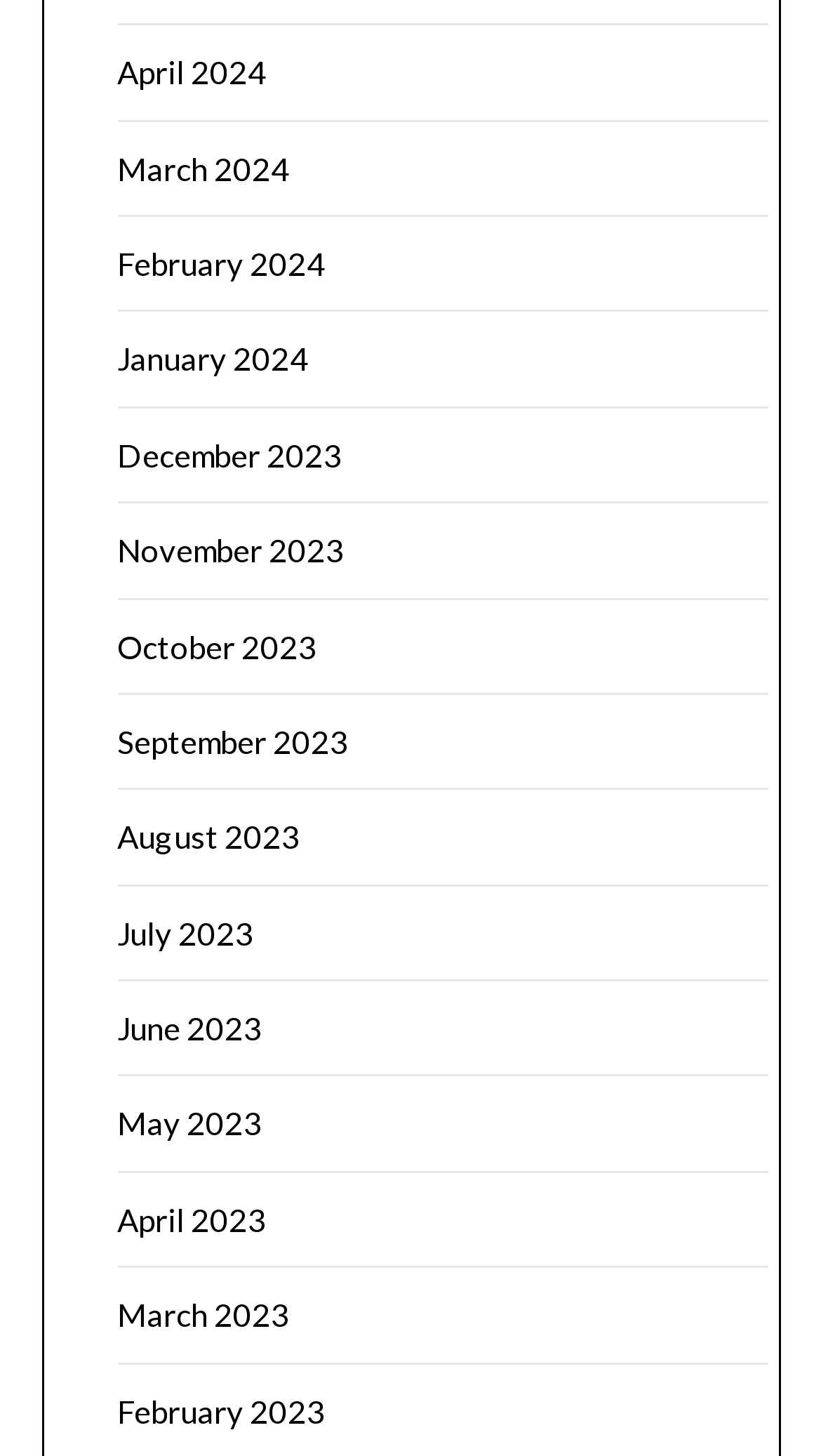Locate the bounding box coordinates of the element that should be clicked to execute the following instruction: "browse February 2024".

[0.142, 0.168, 0.396, 0.194]